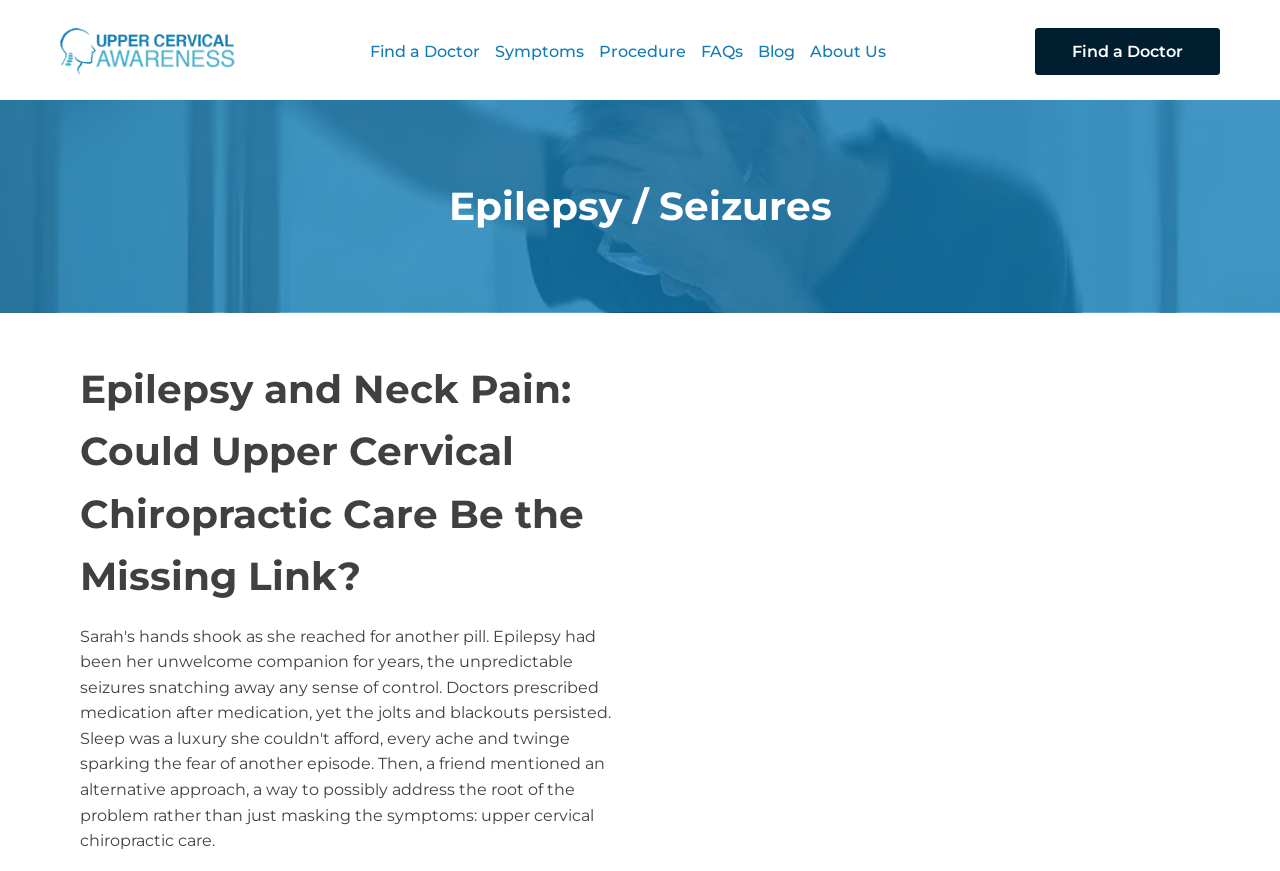What is the purpose of this webpage?
With the help of the image, please provide a detailed response to the question.

The subheading 'Epilepsy and Neck Pain: Could Upper Cervical Chiropractic Care Be the Missing Link?' suggests that the webpage is intended to provide hope and healing to people with epilepsy and neck pain. The webpage likely aims to educate readers about the potential benefits of upper cervical chiropractic care for these conditions.